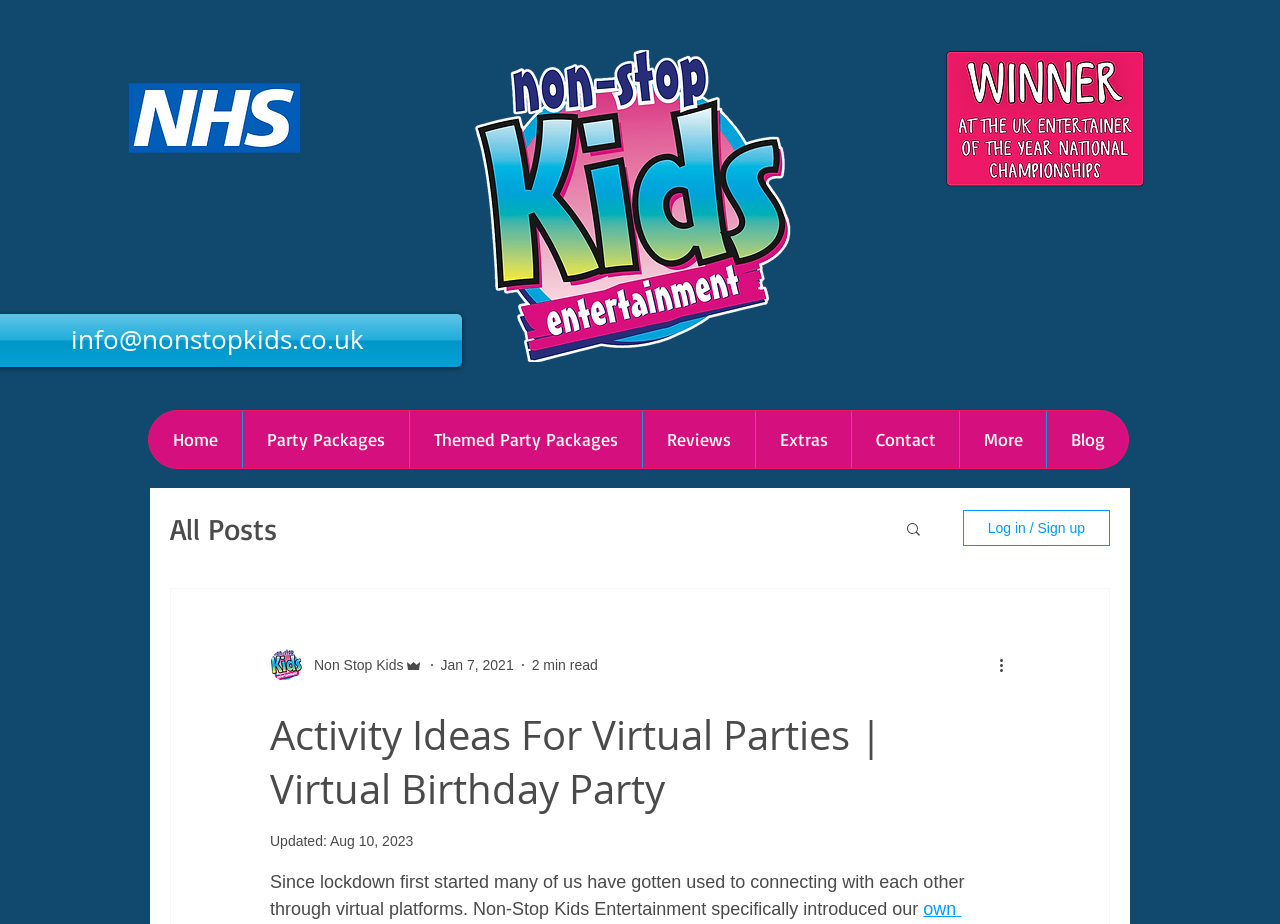Determine the bounding box coordinates for the region that must be clicked to execute the following instruction: "Read the blog post".

[0.211, 0.766, 0.789, 0.883]